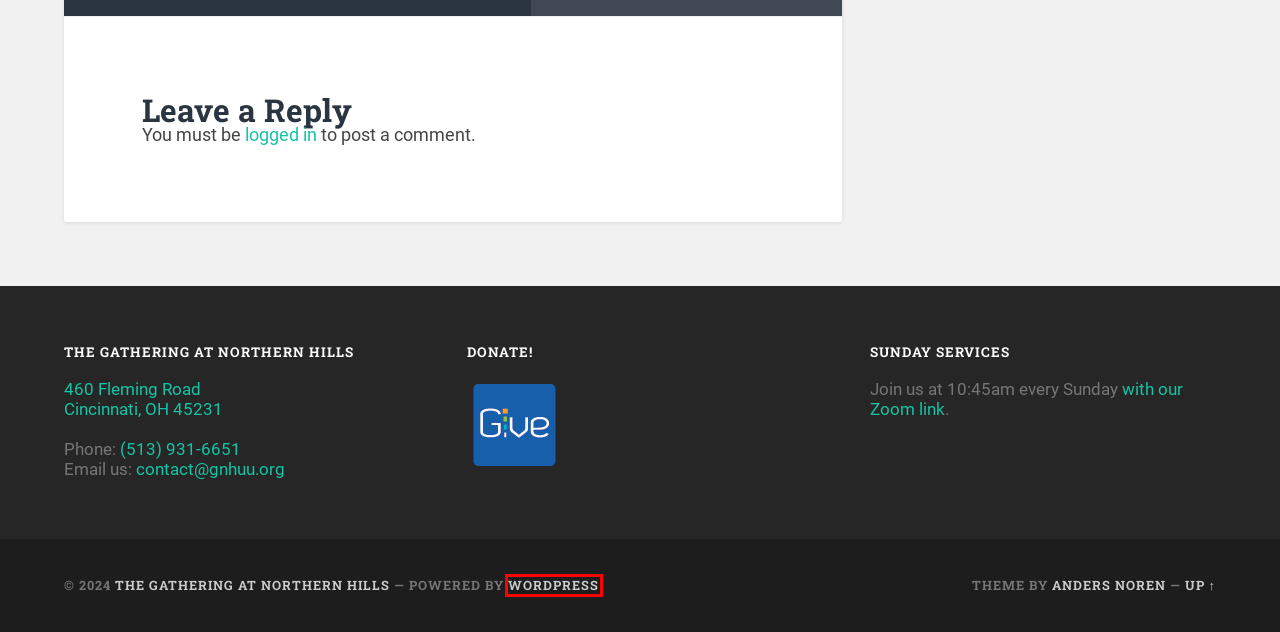Examine the screenshot of a webpage featuring a red bounding box and identify the best matching webpage description for the new page that results from clicking the element within the box. Here are the options:
A. Faces Without Places – The Gathering At Northern Hills
B. Launch Meeting - Zoom
C. Staff – The Gathering At Northern Hills
D. Blog Tool, Publishing Platform, and CMS – WordPress.org
E. Anders Norén
F. Freestore Foodbank – The Gathering At Northern Hills
G. Log In ‹ The Gathering At Northern Hills — WordPress
H. Ushers – The Gathering At Northern Hills

D